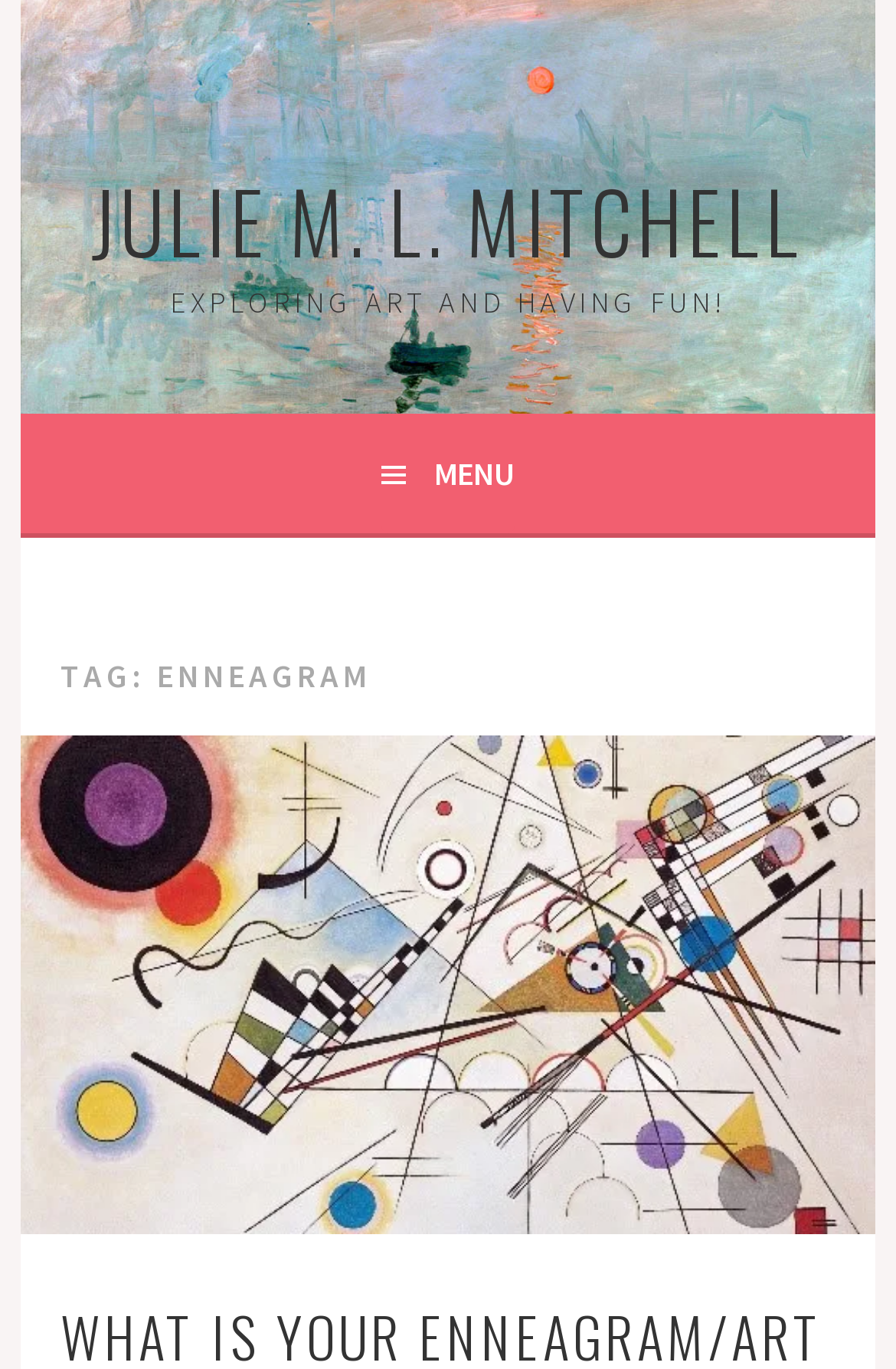Can you extract the primary headline text from the webpage?

JULIE M. L. MITCHELL